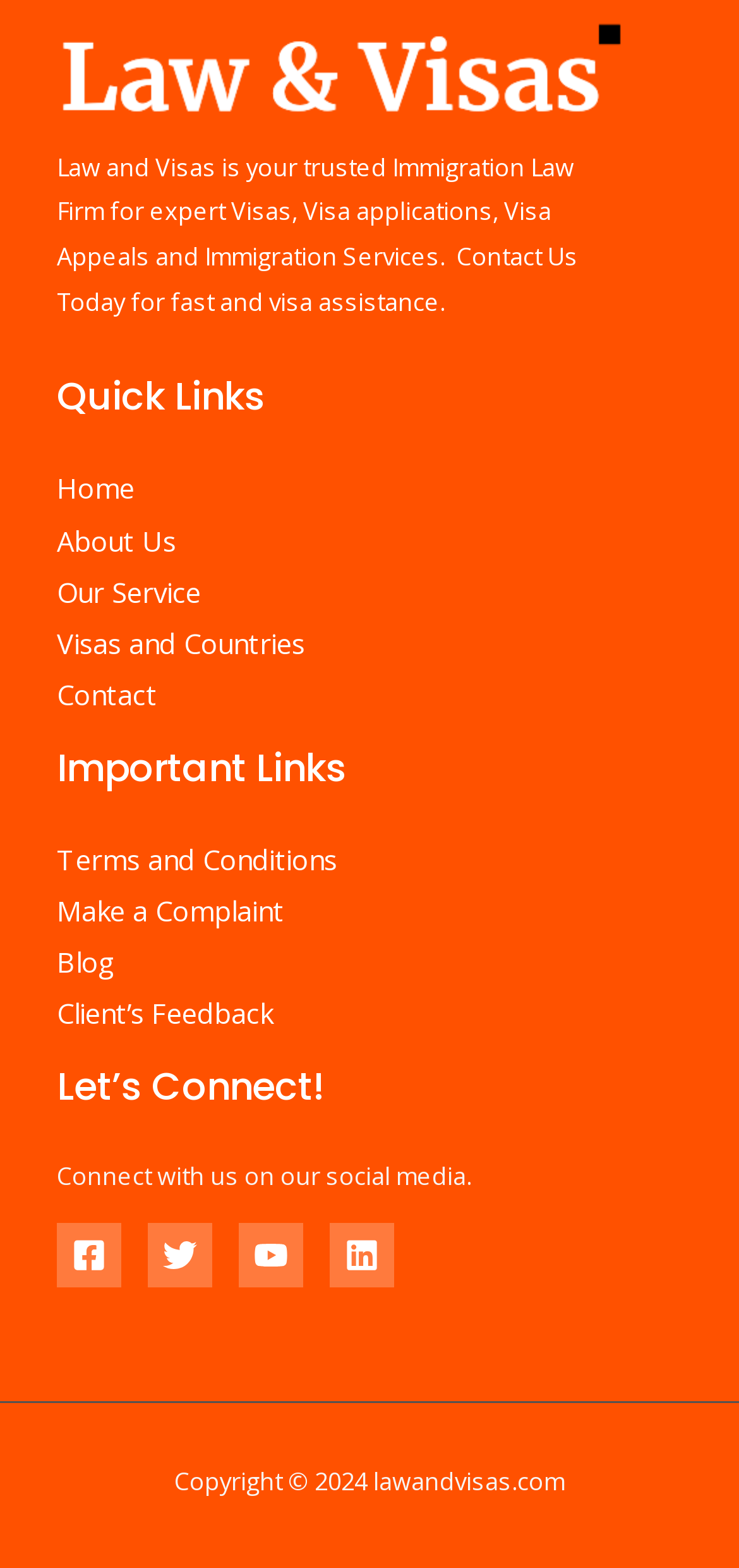Determine the bounding box for the UI element as described: "About Us". The coordinates should be represented as four float numbers between 0 and 1, formatted as [left, top, right, bottom].

[0.077, 0.332, 0.238, 0.356]